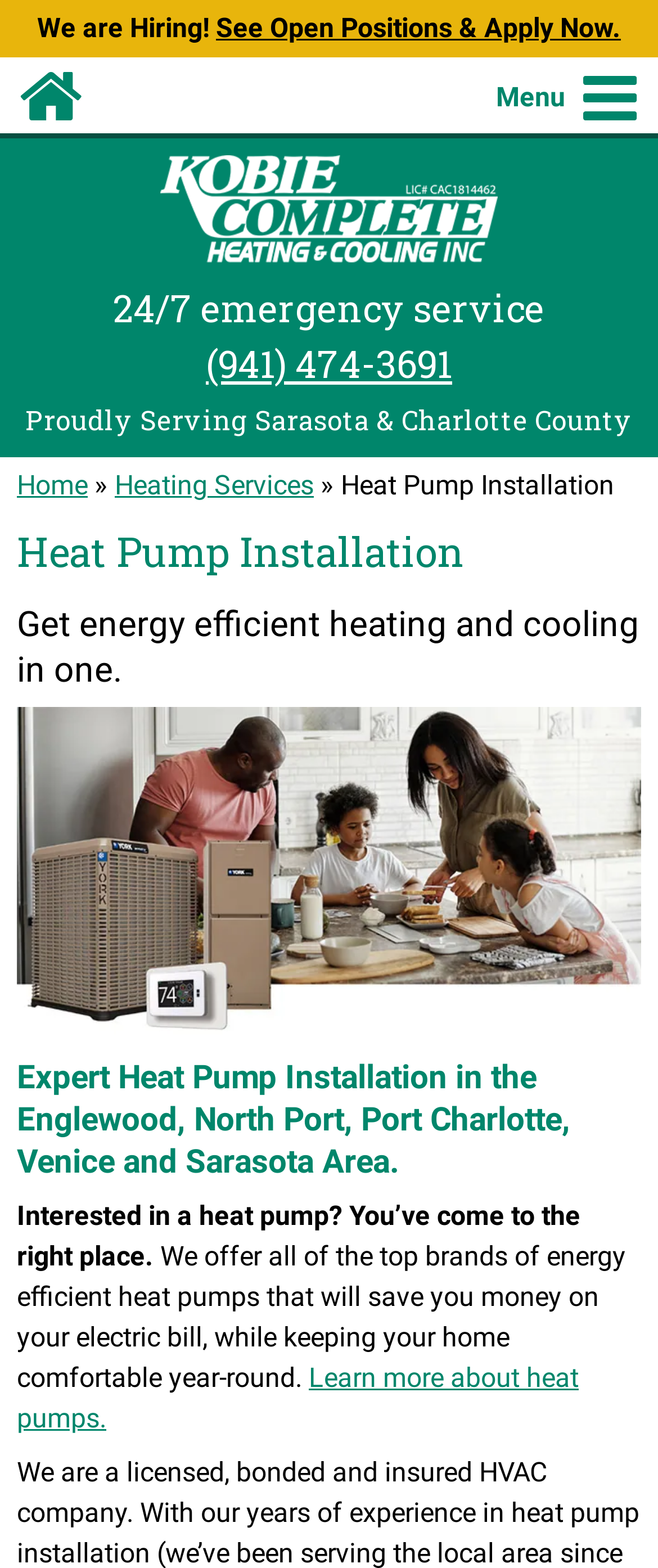Based on the description "$30 AC Coupon", find the bounding box of the specified UI element.

[0.051, 0.147, 0.949, 0.173]